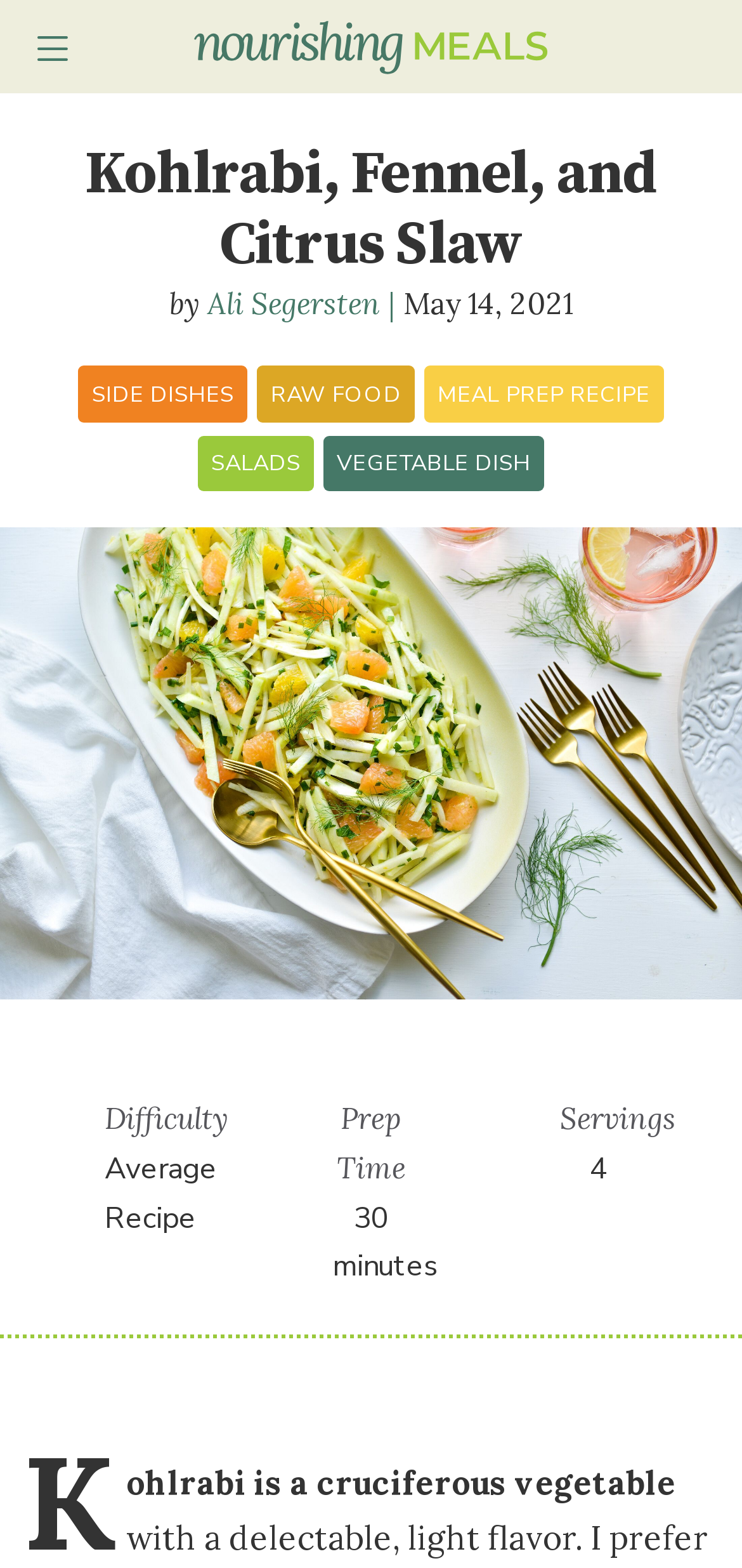What is the date of the recipe?
Based on the visual content, answer with a single word or a brief phrase.

May 14, 2021